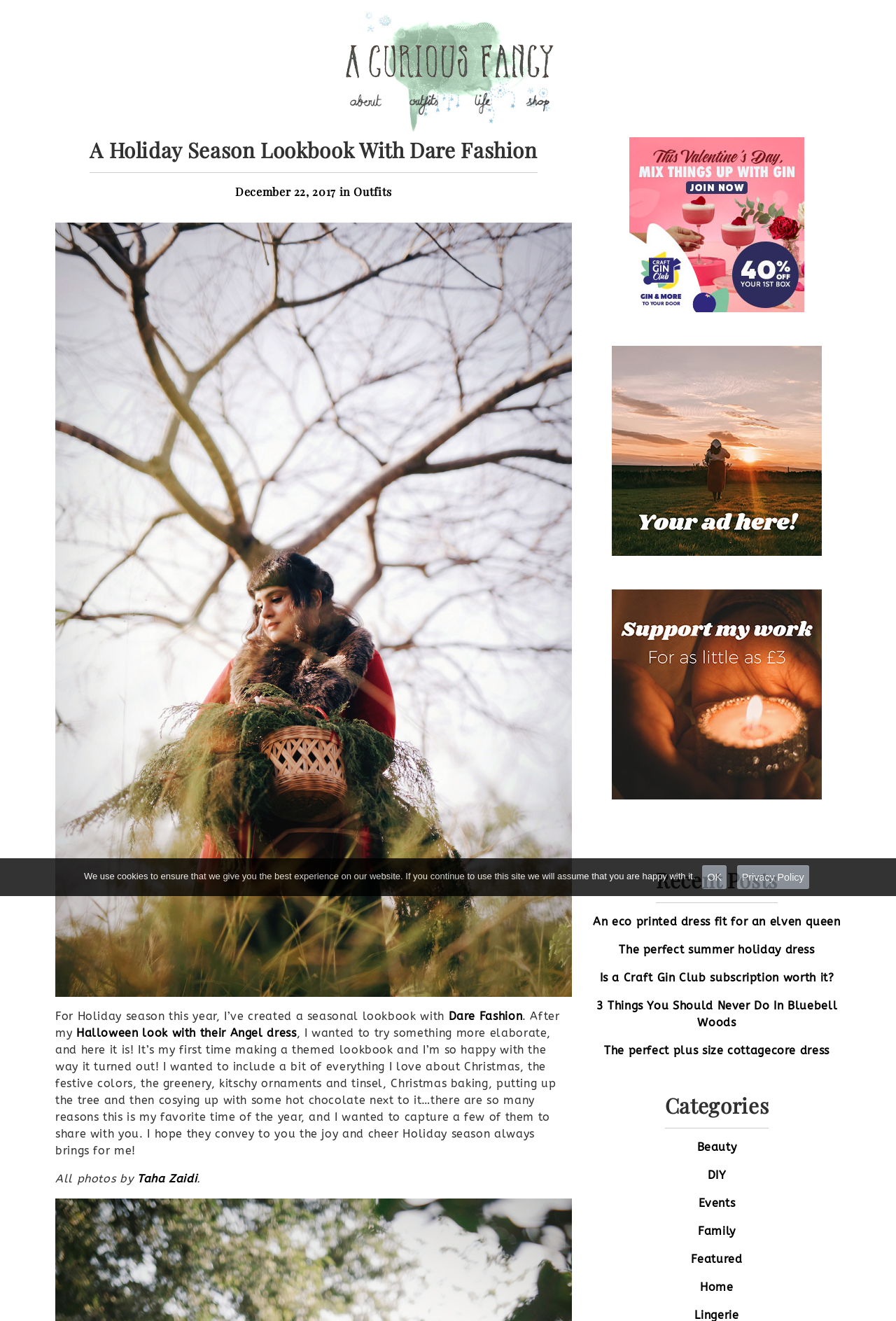Please mark the bounding box coordinates of the area that should be clicked to carry out the instruction: "Read the post about mixing things up with gin".

[0.702, 0.164, 0.898, 0.174]